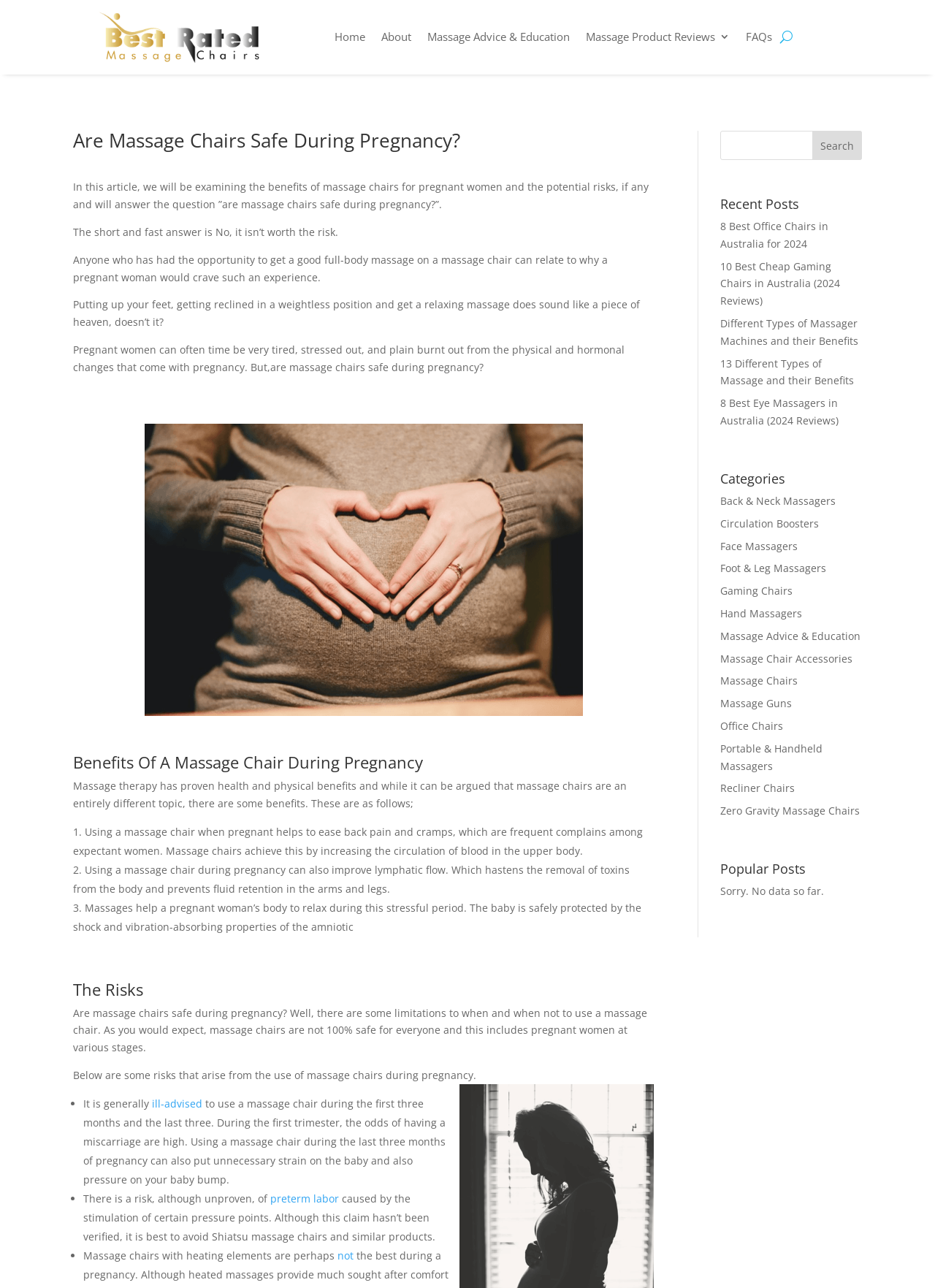Identify the bounding box coordinates for the element you need to click to achieve the following task: "Open Reise NÅ on Google Play". The coordinates must be four float values ranging from 0 to 1, formatted as [left, top, right, bottom].

None